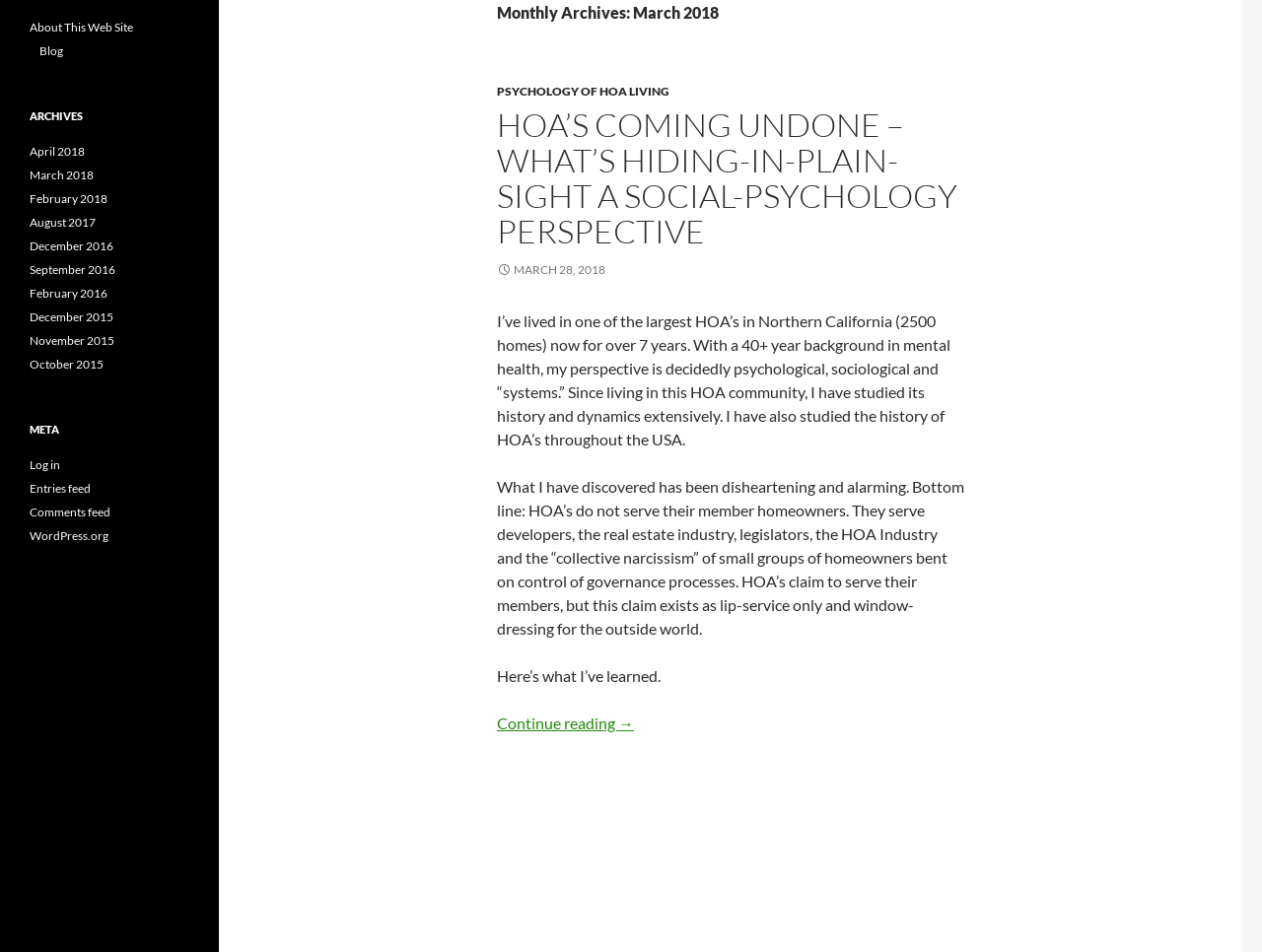Given the element description WordPress.org, specify the bounding box coordinates of the corresponding UI element in the format (top-left x, top-left y, bottom-right x, bottom-right y). All values must be between 0 and 1.

[0.023, 0.555, 0.086, 0.57]